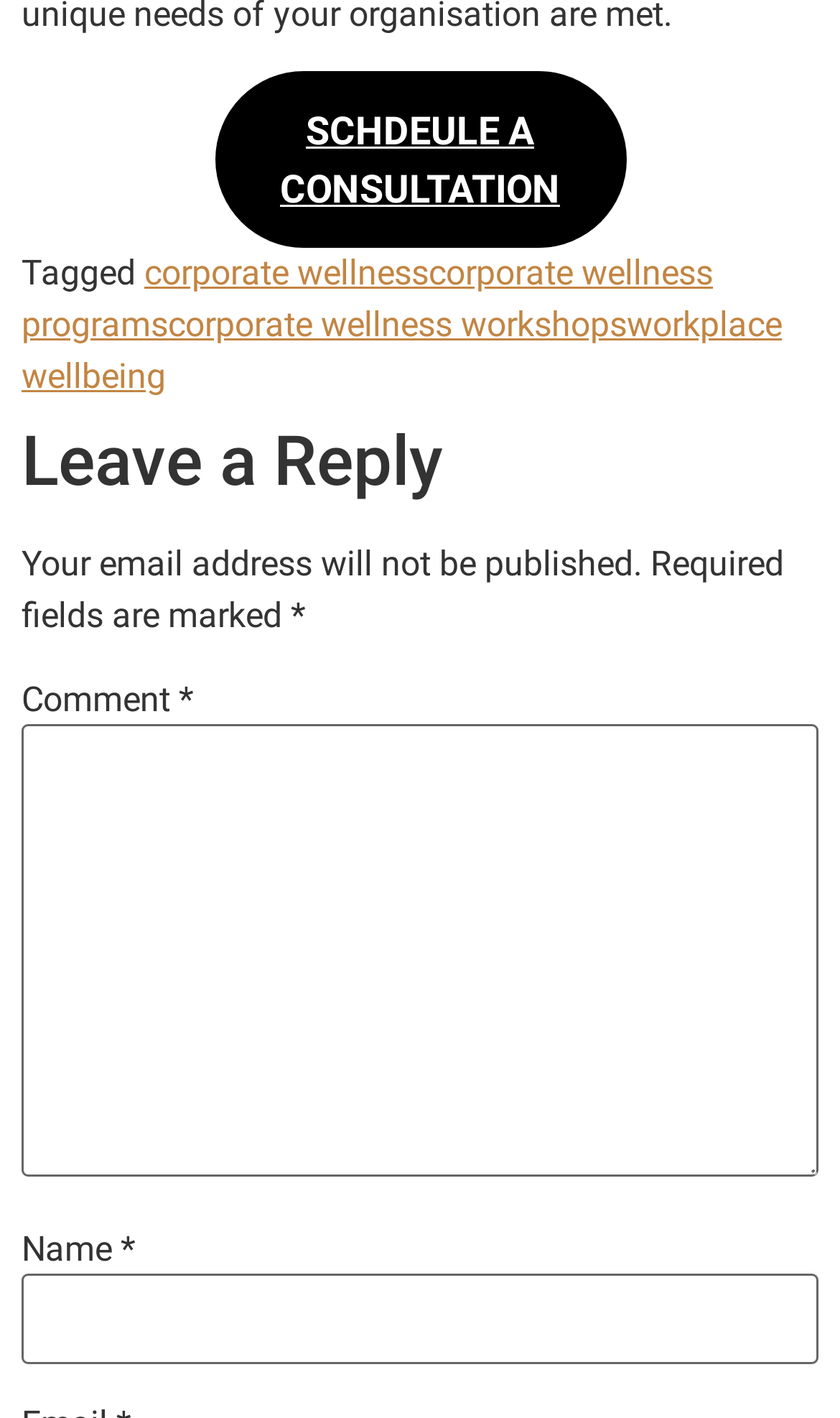What is required to leave a reply?
Look at the image and respond with a one-word or short phrase answer.

Name and comment